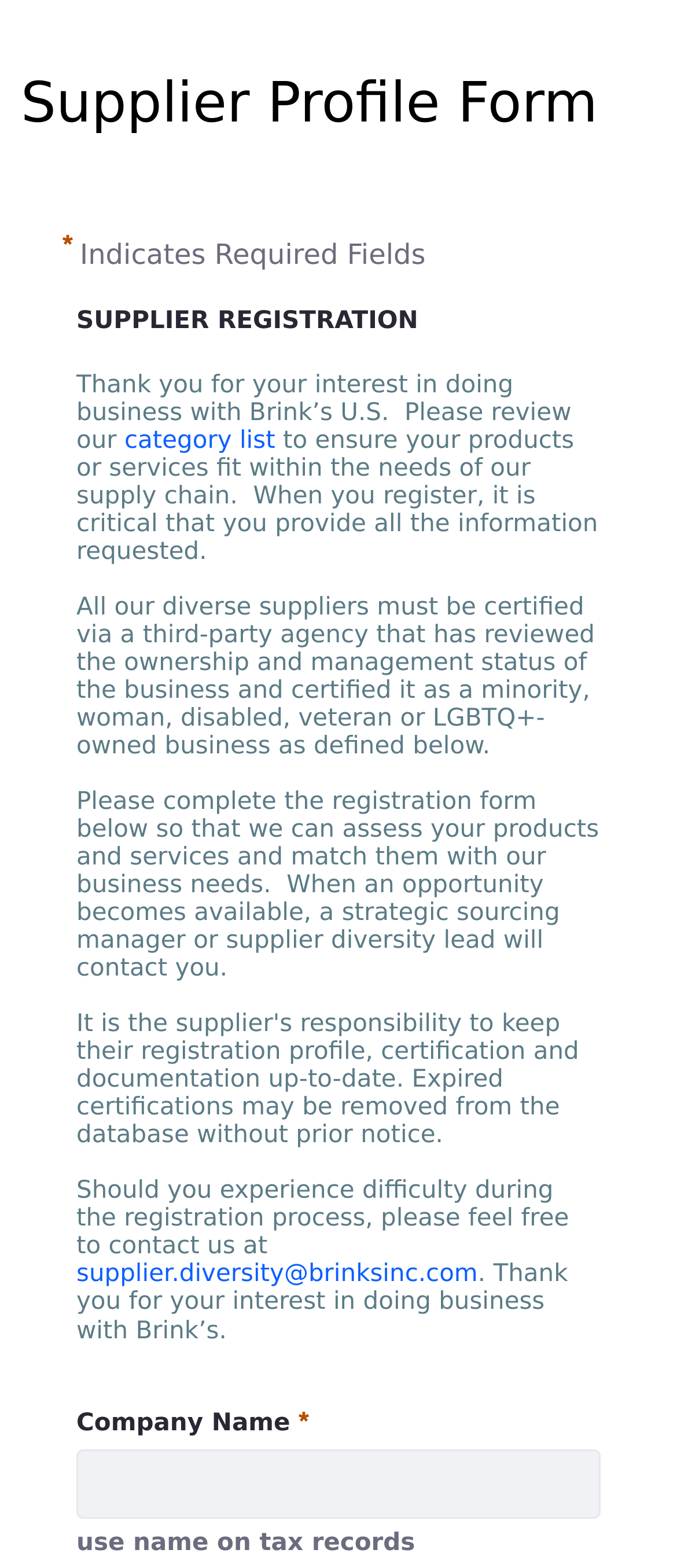What information is required for company registration?
Refer to the screenshot and respond with a concise word or phrase.

Company name